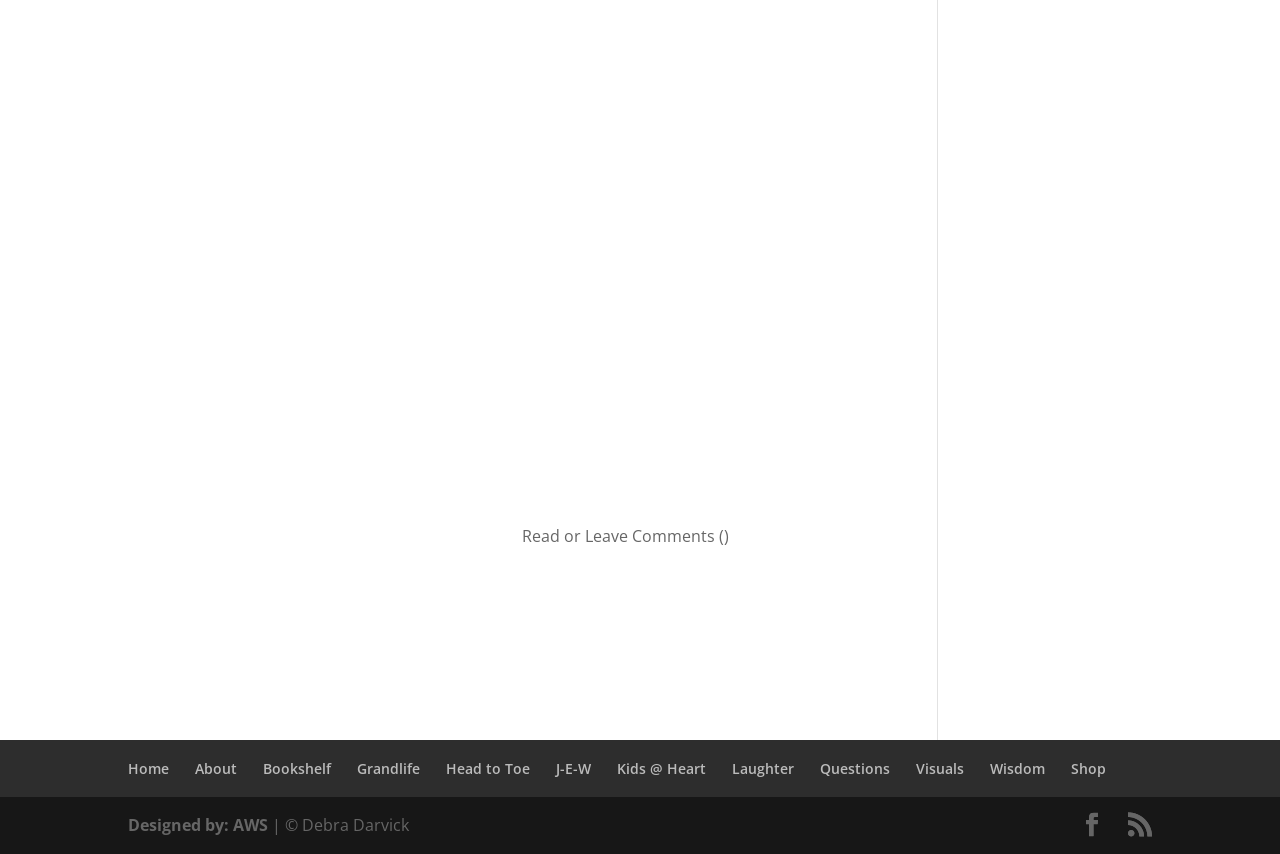Please locate the bounding box coordinates of the element's region that needs to be clicked to follow the instruction: "Learn more about the scenic designer and writer". The bounding box coordinates should be provided as four float numbers between 0 and 1, i.e., [left, top, right, bottom].

None